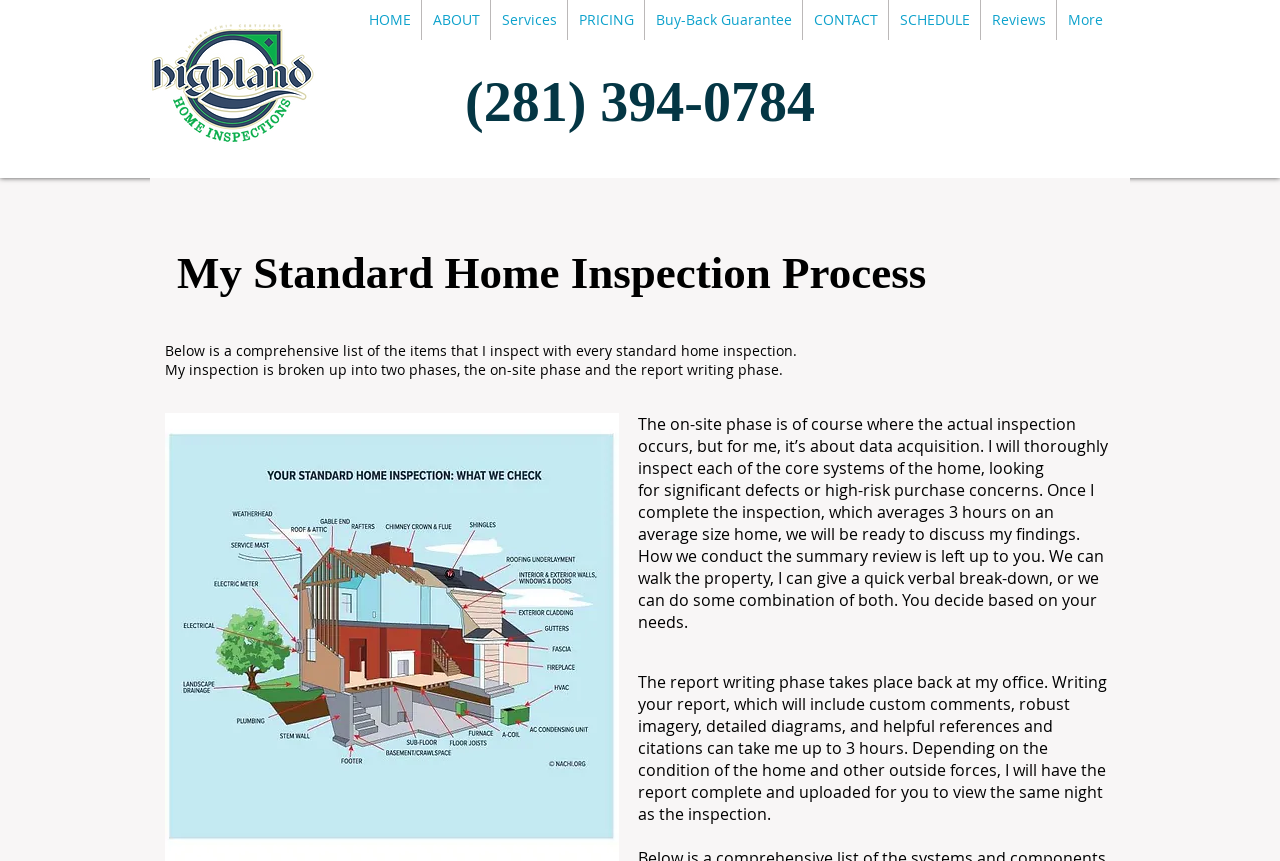Find and provide the bounding box coordinates for the UI element described with: "Terms and Conditions".

None